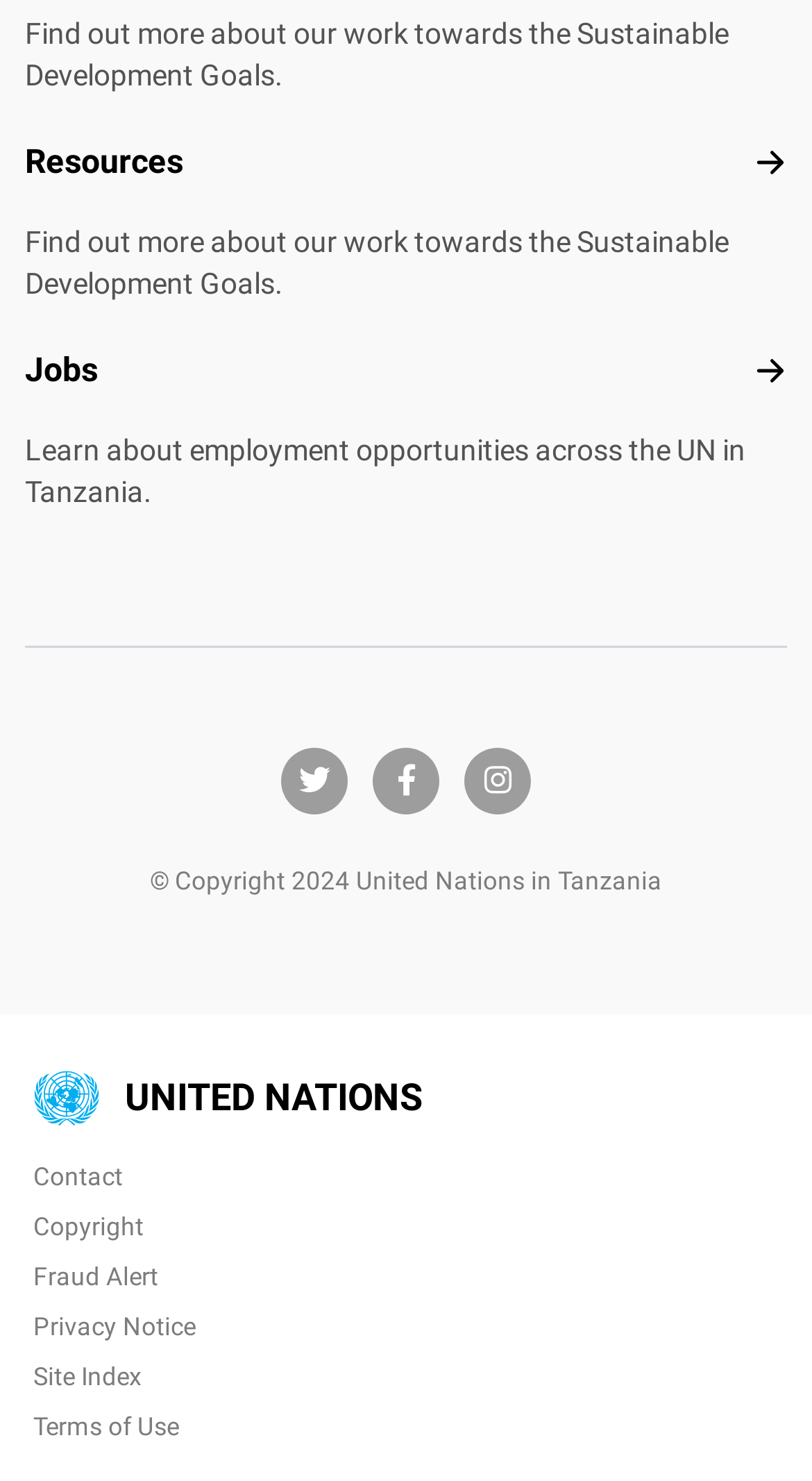Can you find the bounding box coordinates for the element to click on to achieve the instruction: "Visit Twitter page"?

[0.368, 0.516, 0.406, 0.539]